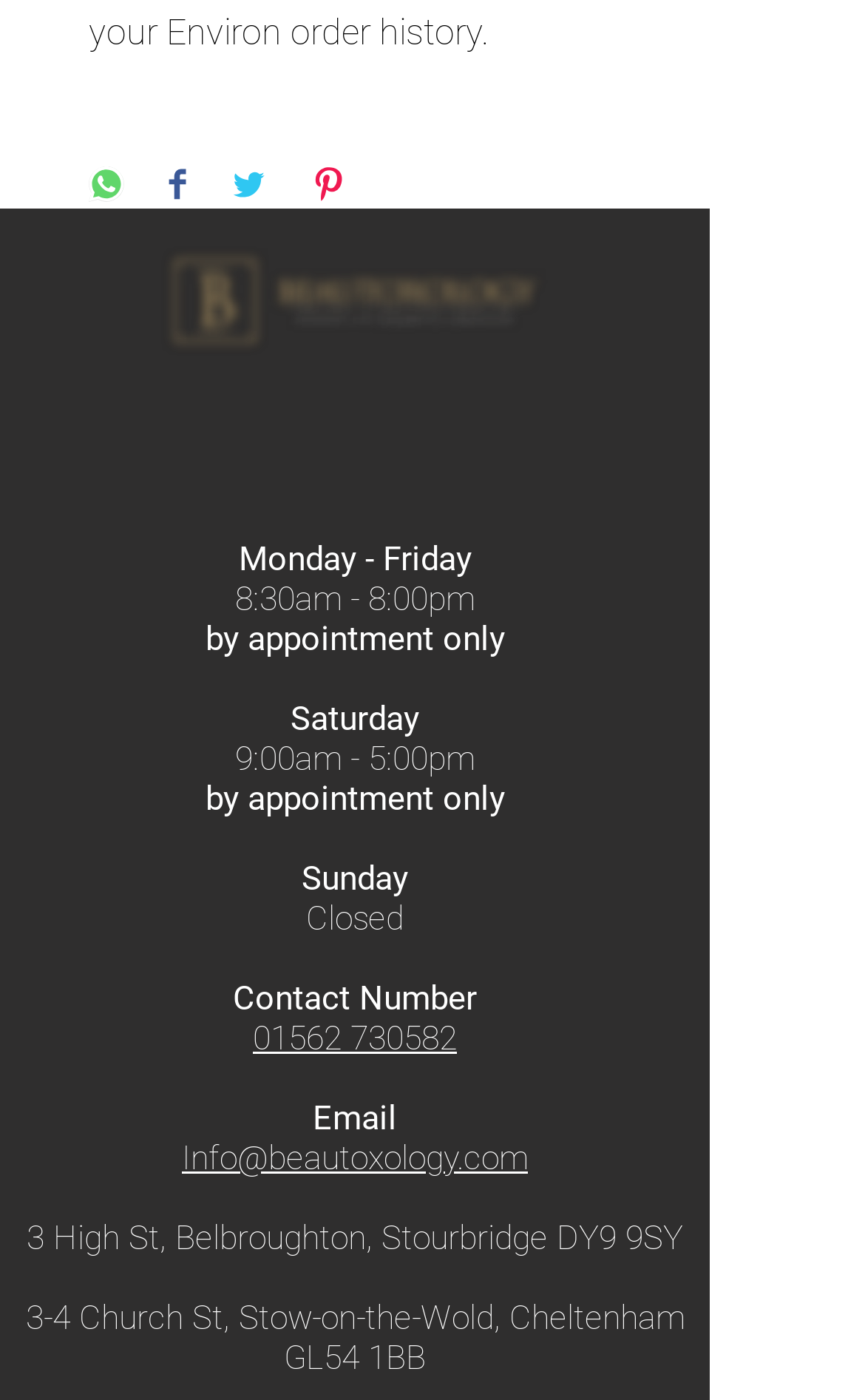Locate the bounding box coordinates of the element you need to click to accomplish the task described by this instruction: "Call the contact number".

[0.292, 0.728, 0.528, 0.757]